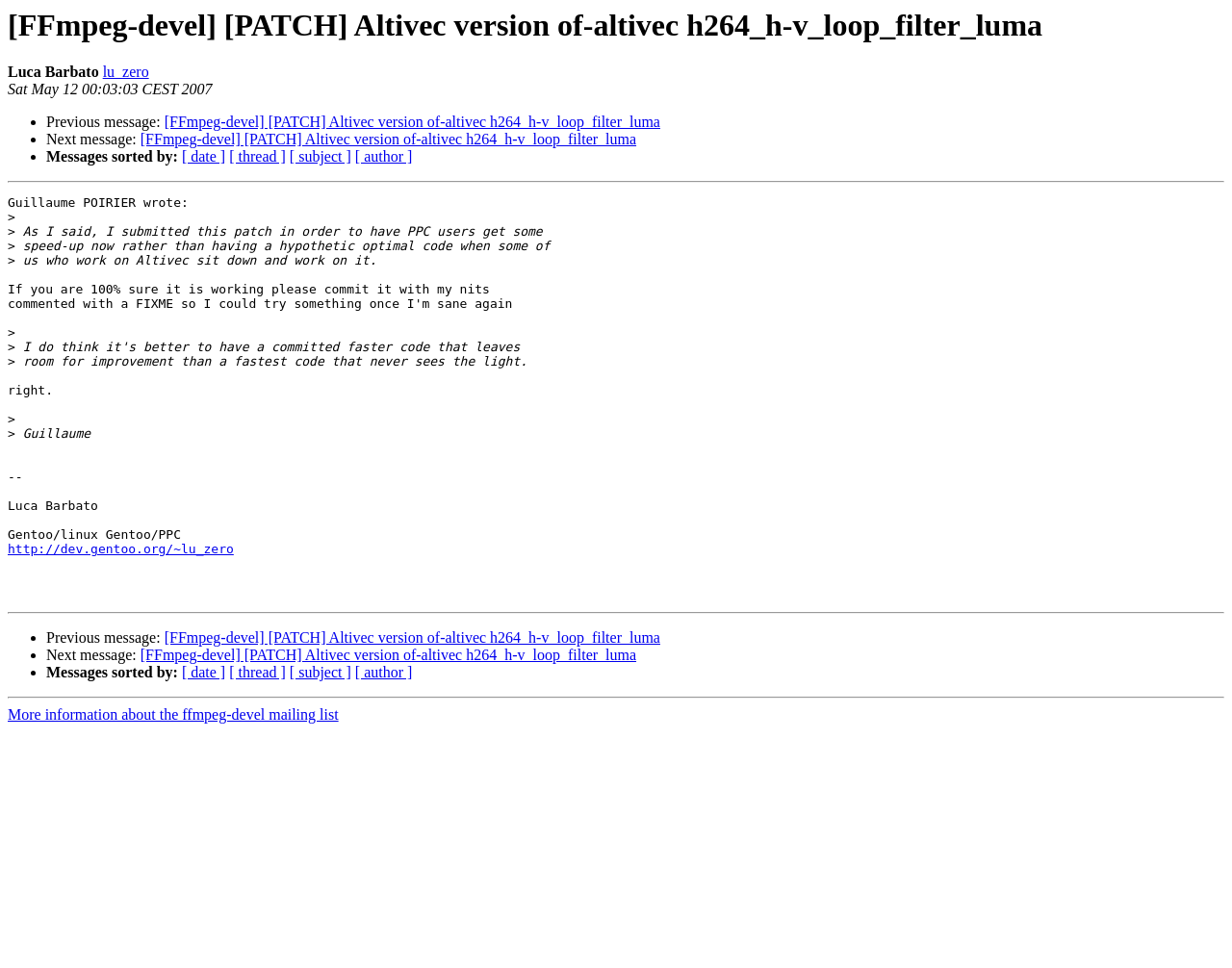Find the bounding box coordinates of the area to click in order to follow the instruction: "View previous message".

[0.038, 0.118, 0.133, 0.135]